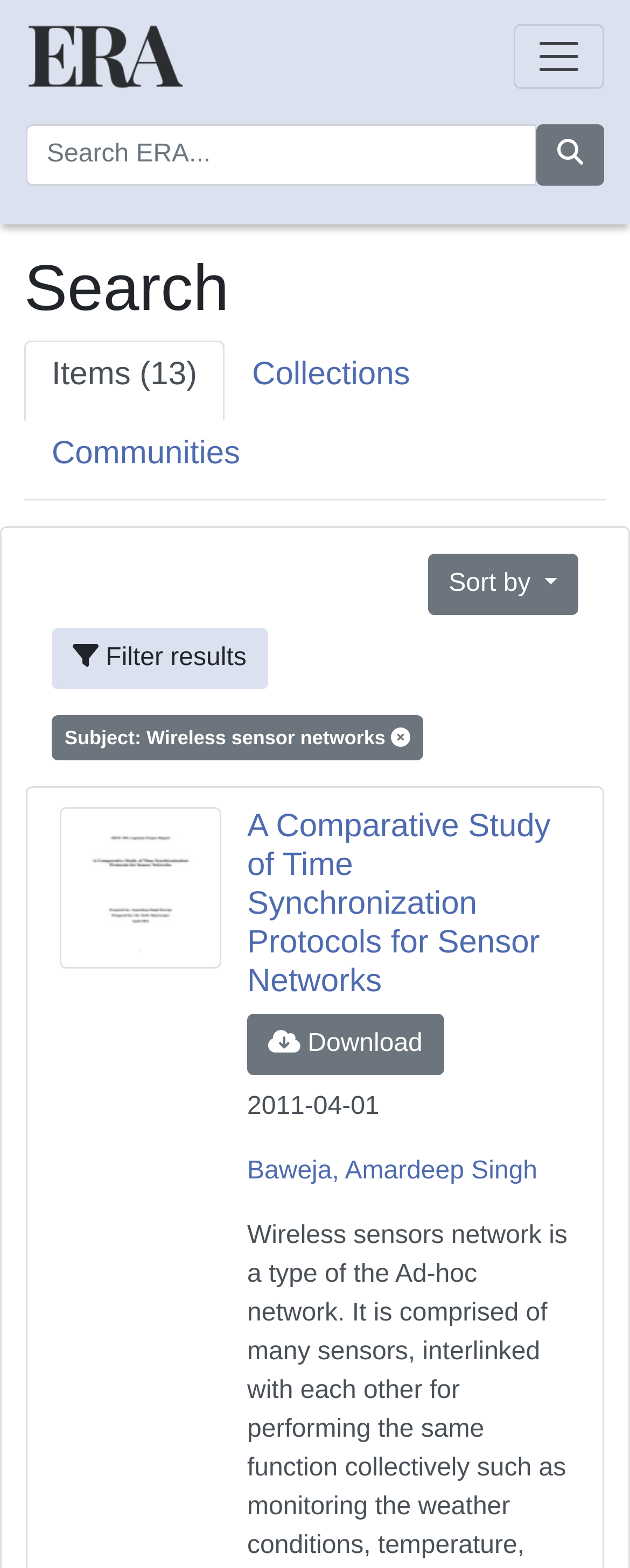Locate the bounding box coordinates of the segment that needs to be clicked to meet this instruction: "Download".

[0.392, 0.647, 0.704, 0.686]